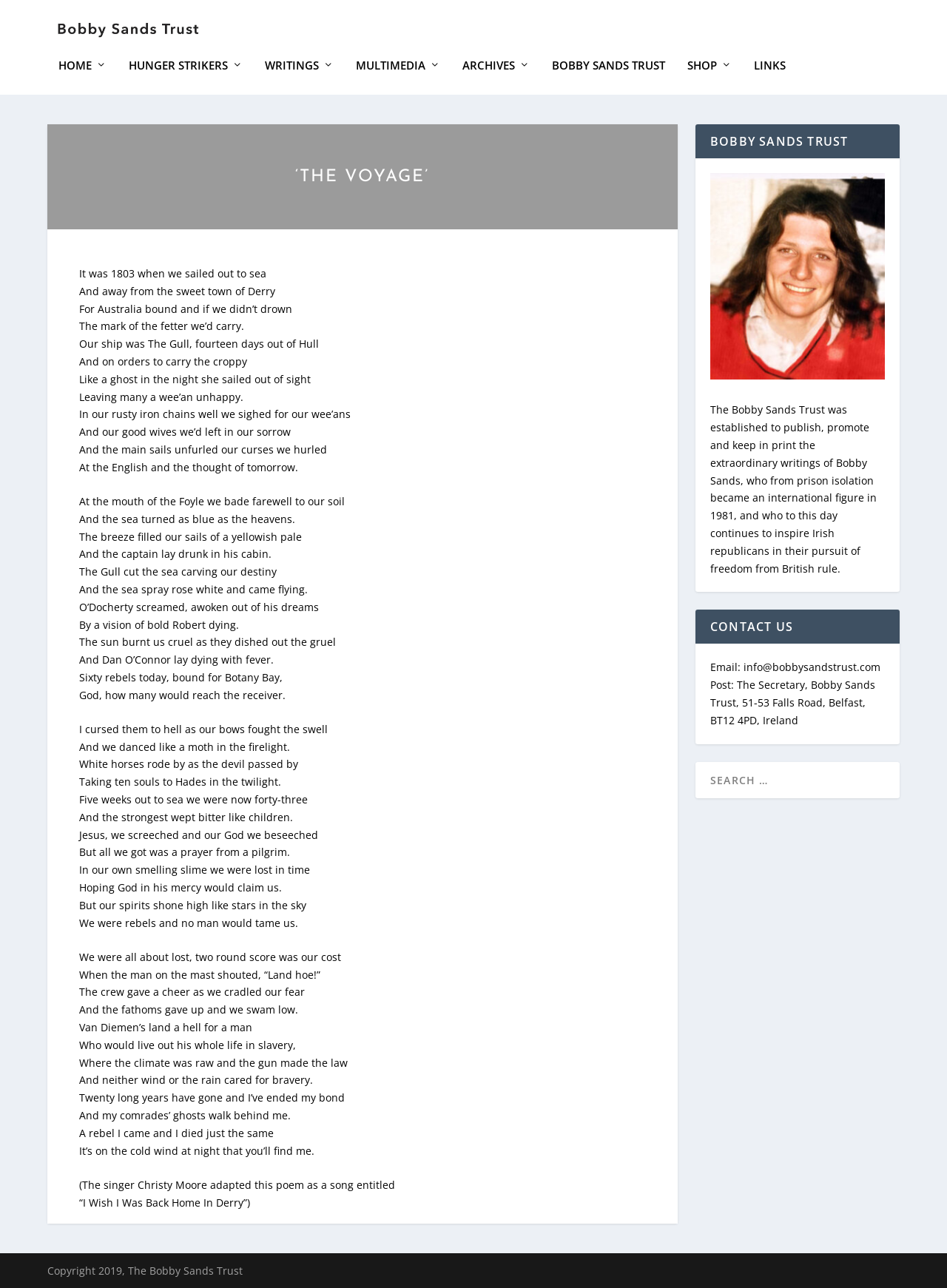Determine the bounding box coordinates for the area that needs to be clicked to fulfill this task: "Read the poem 'THE VOYAGE'". The coordinates must be given as four float numbers between 0 and 1, i.e., [left, top, right, bottom].

[0.312, 0.131, 0.454, 0.144]